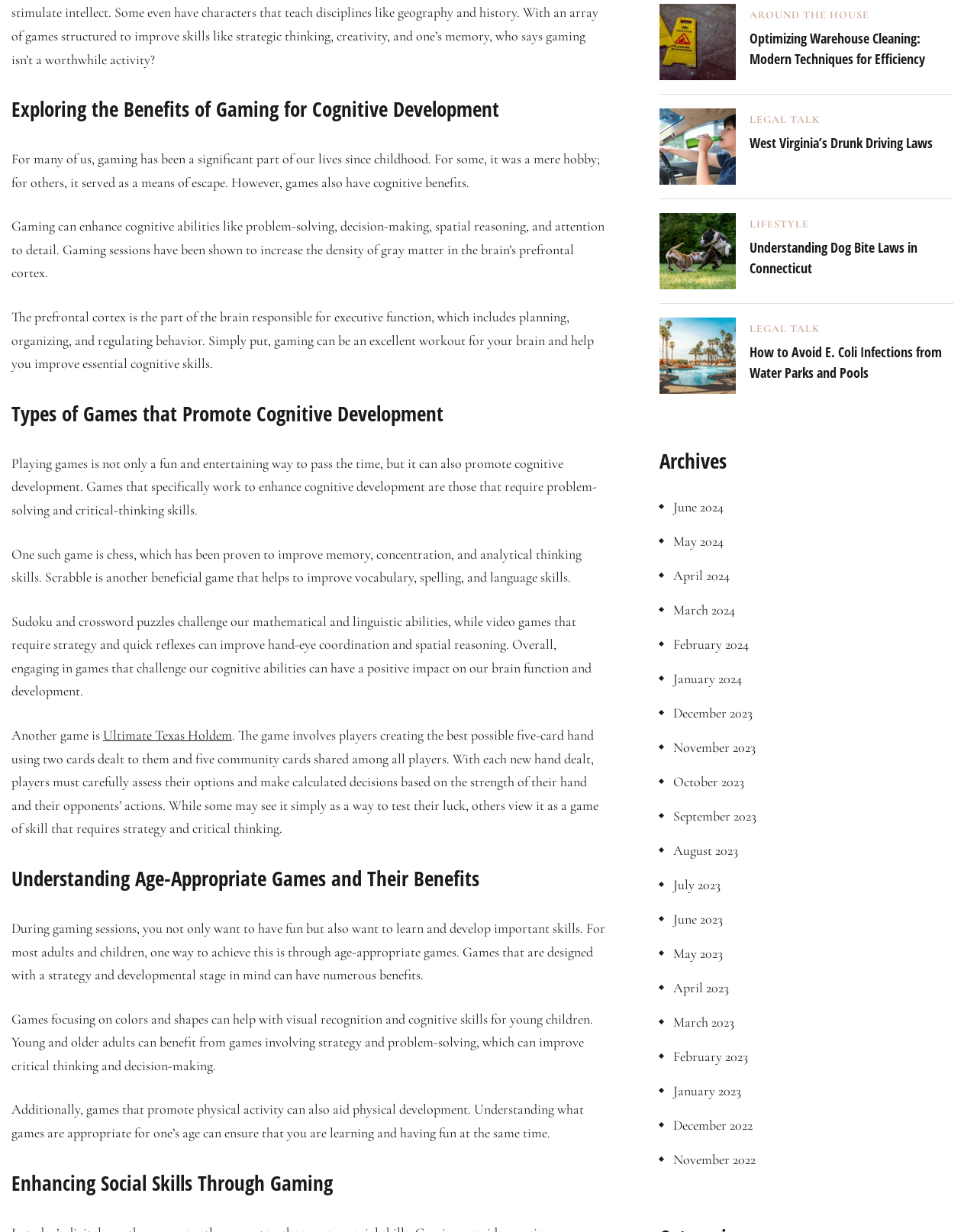Locate the UI element described as follows: "Ultimate Texas Holdem". Return the bounding box coordinates as four float numbers between 0 and 1 in the order [left, top, right, bottom].

[0.105, 0.59, 0.238, 0.604]